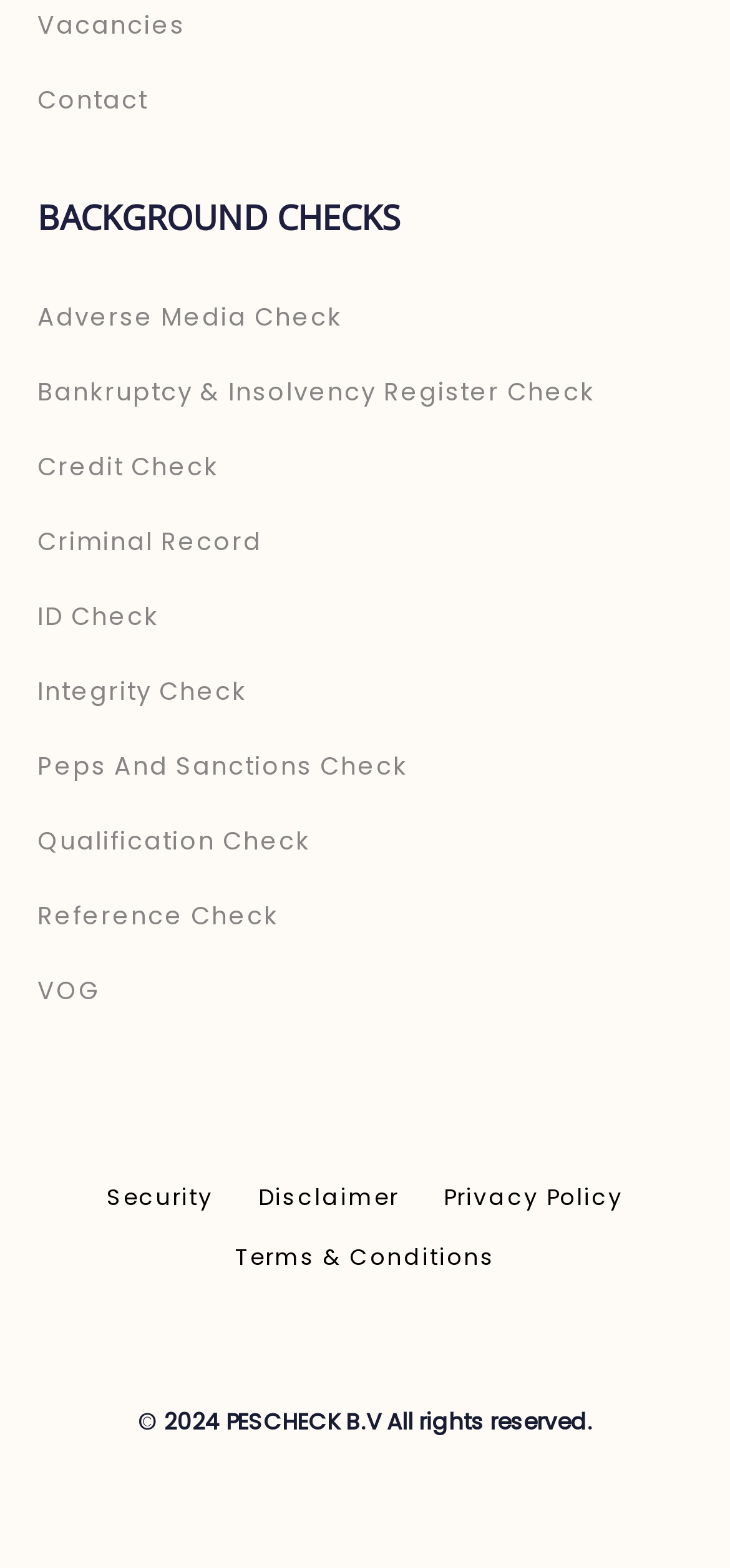Identify and provide the bounding box coordinates of the UI element described: "Credit check". The coordinates should be formatted as [left, top, right, bottom], with each number being a float between 0 and 1.

[0.051, 0.274, 0.815, 0.322]